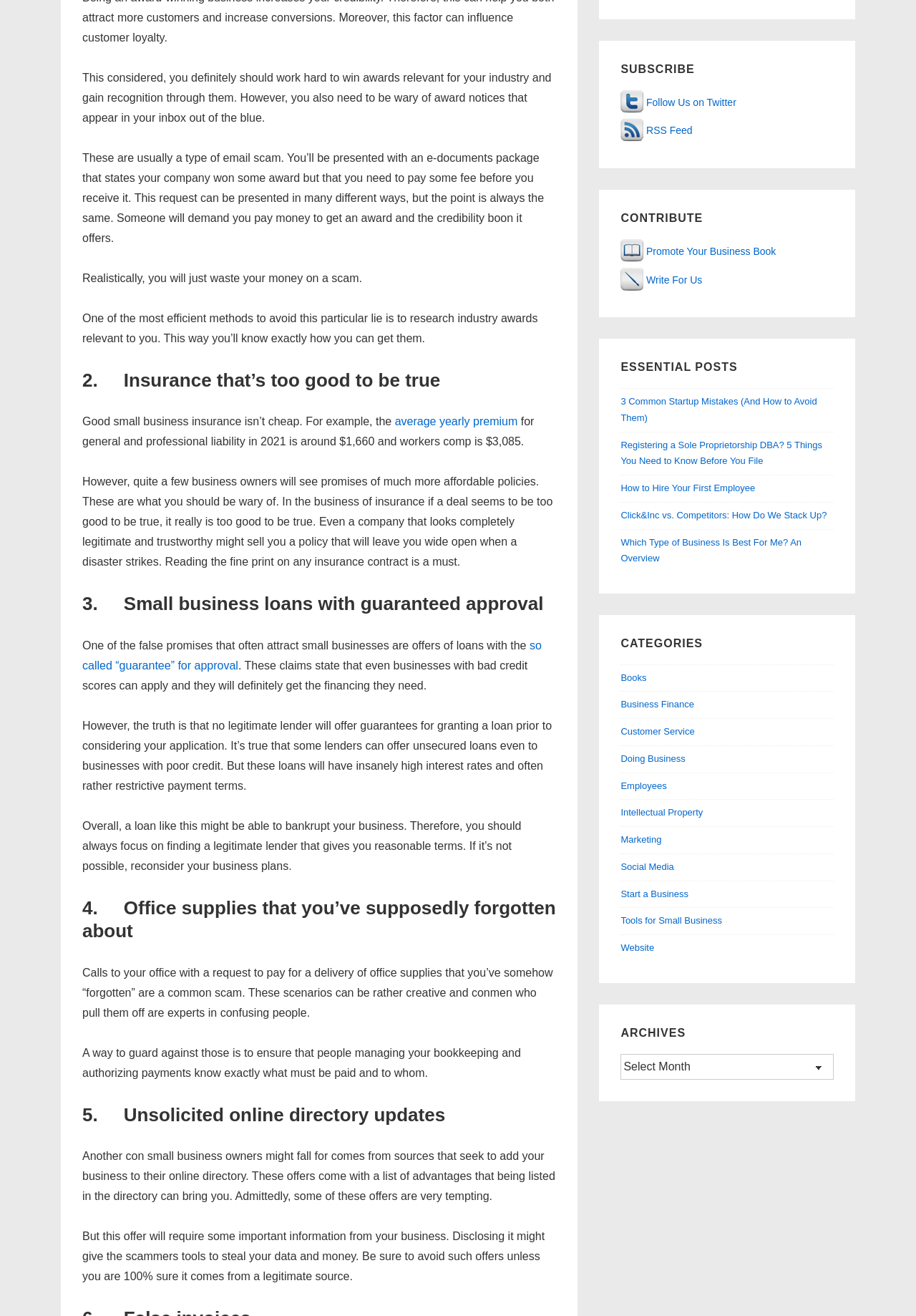Please locate the UI element described by "Start a Business" and provide its bounding box coordinates.

[0.678, 0.675, 0.752, 0.683]